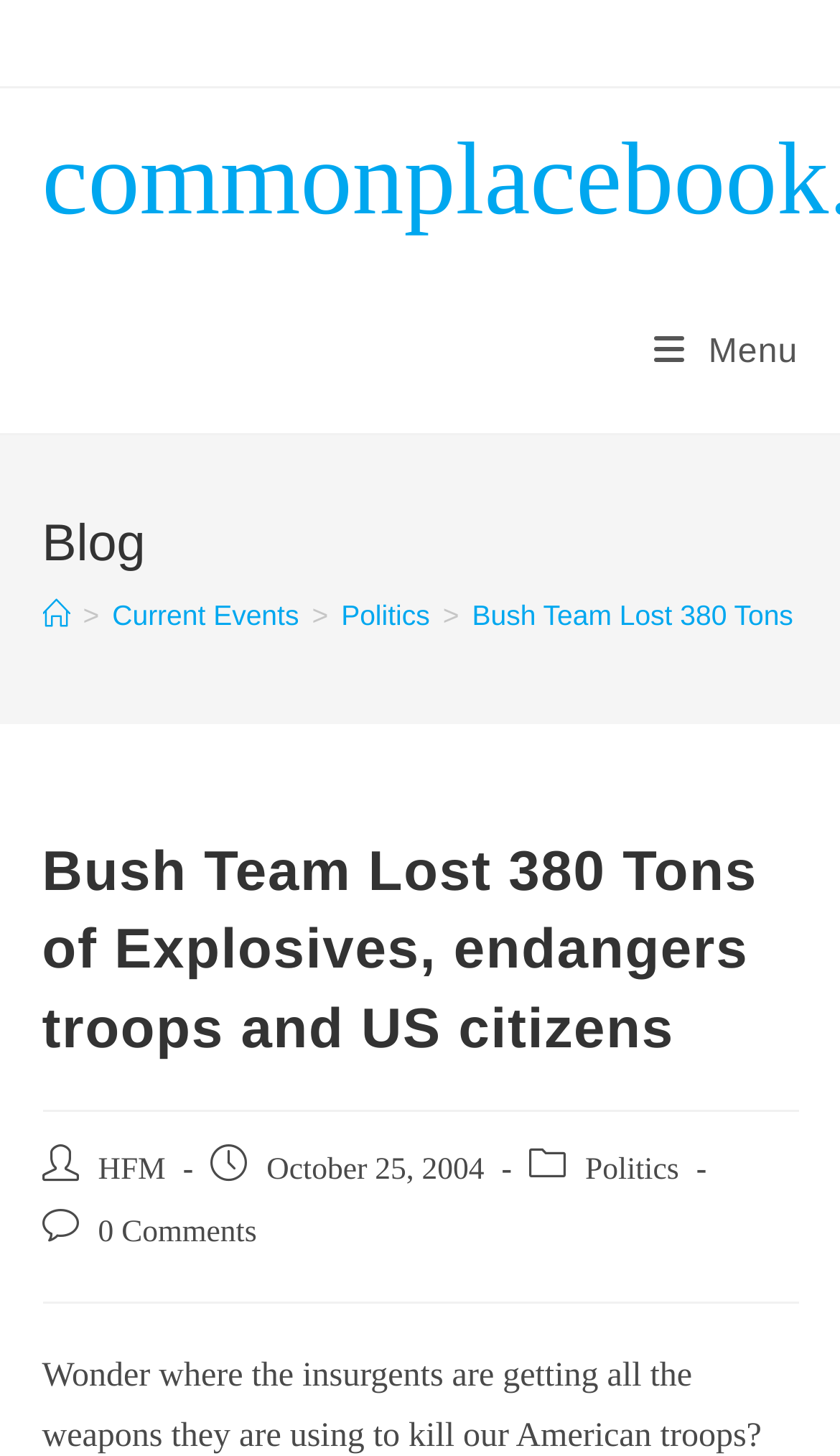What is the category of the current post?
Provide a detailed and extensive answer to the question.

I determined the answer by looking at the breadcrumbs navigation section, where it shows the category of the current post as 'Politics'.